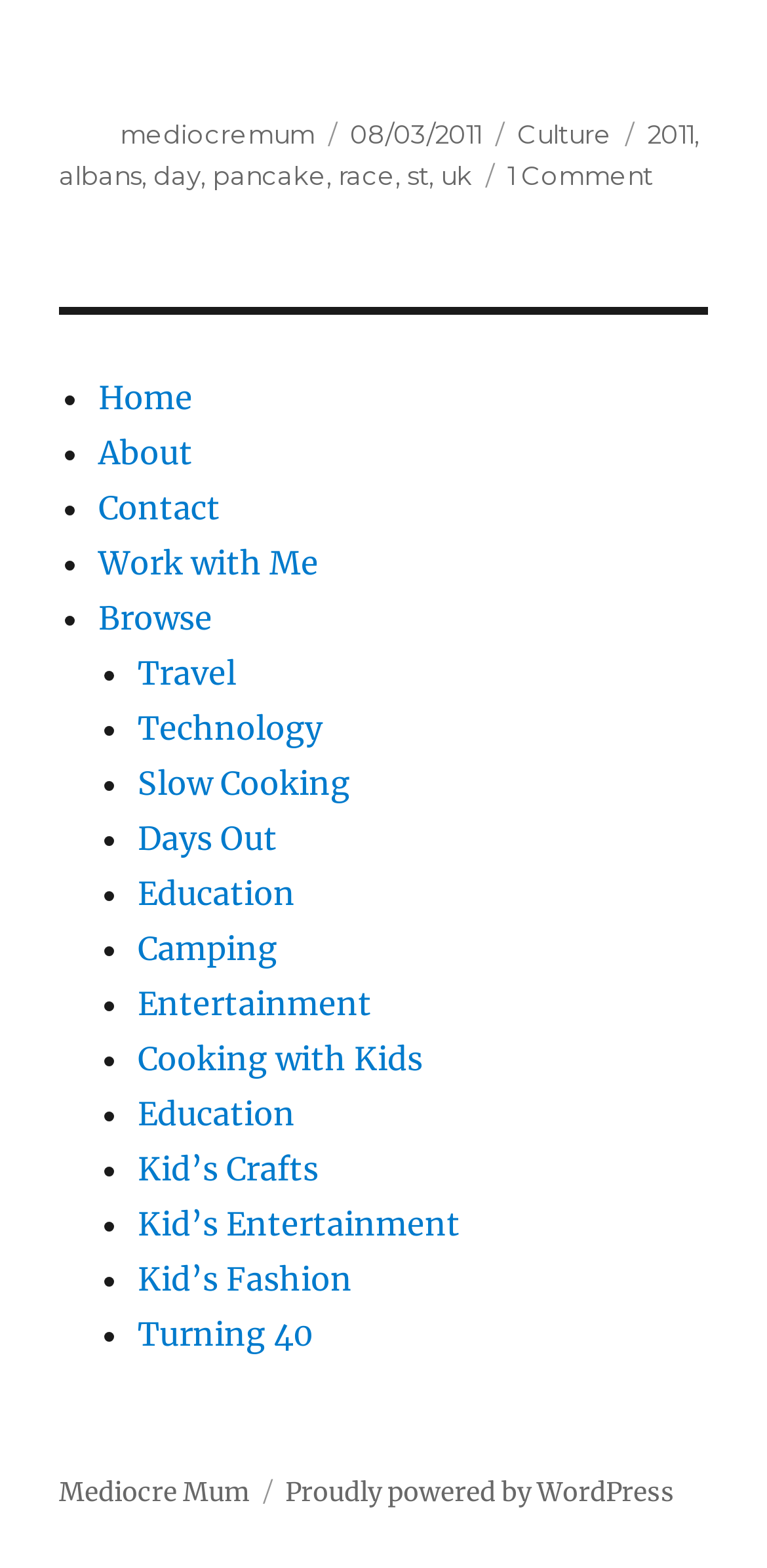Pinpoint the bounding box coordinates of the clickable element to carry out the following instruction: "Read the 'About' page."

[0.128, 0.276, 0.251, 0.302]